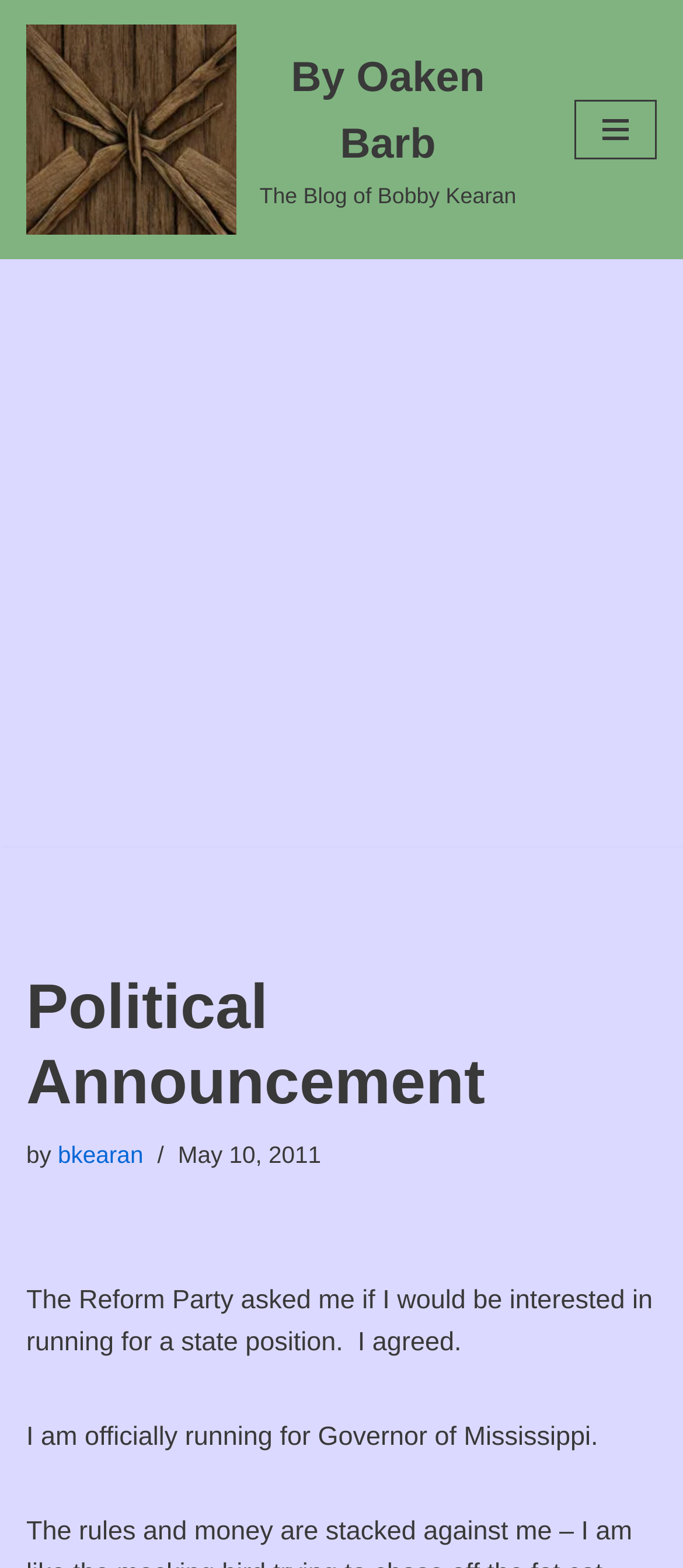What is the author's name?
Provide a well-explained and detailed answer to the question.

The author's name can be found in the link 'By Oaken Barb The Blog of Bobby Kearan' at the top of the page, which suggests that the author's name is Bobby Kearan.